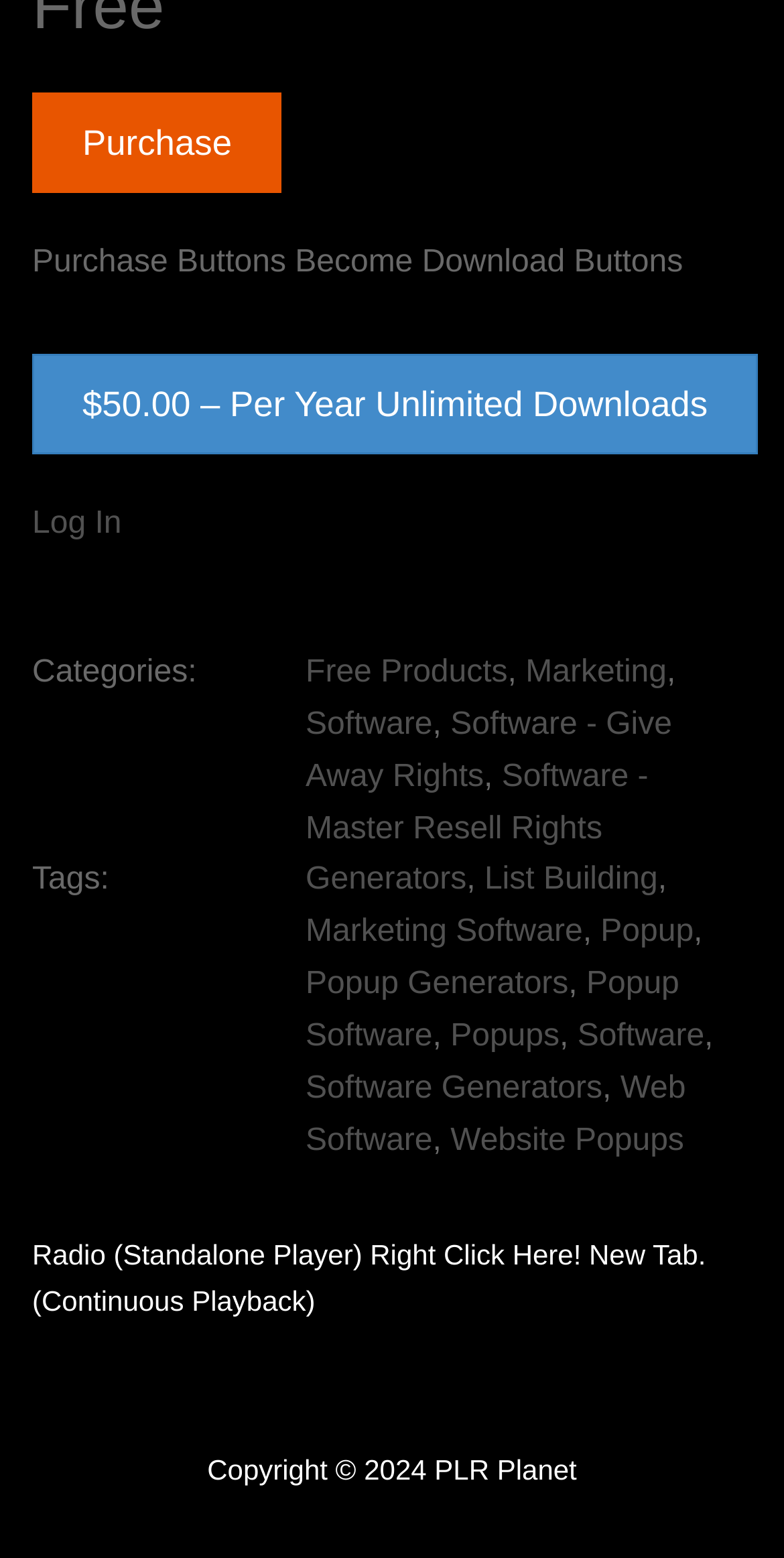Can you specify the bounding box coordinates of the area that needs to be clicked to fulfill the following instruction: "Browse free products"?

[0.39, 0.42, 0.647, 0.442]